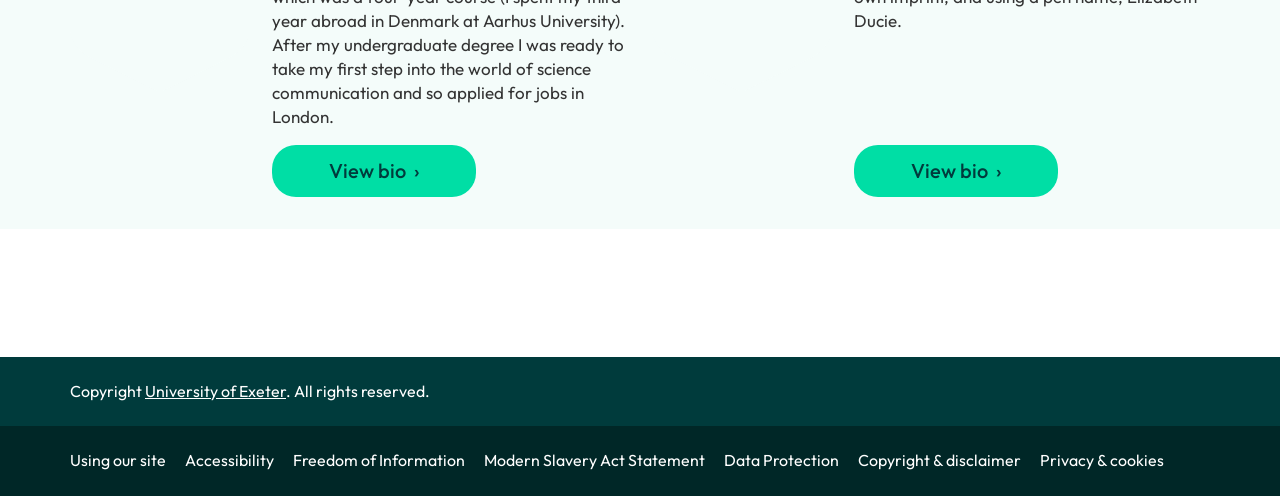Locate the bounding box coordinates of the area you need to click to fulfill this instruction: 'Visit University of Exeter'. The coordinates must be in the form of four float numbers ranging from 0 to 1: [left, top, right, bottom].

[0.113, 0.767, 0.223, 0.808]